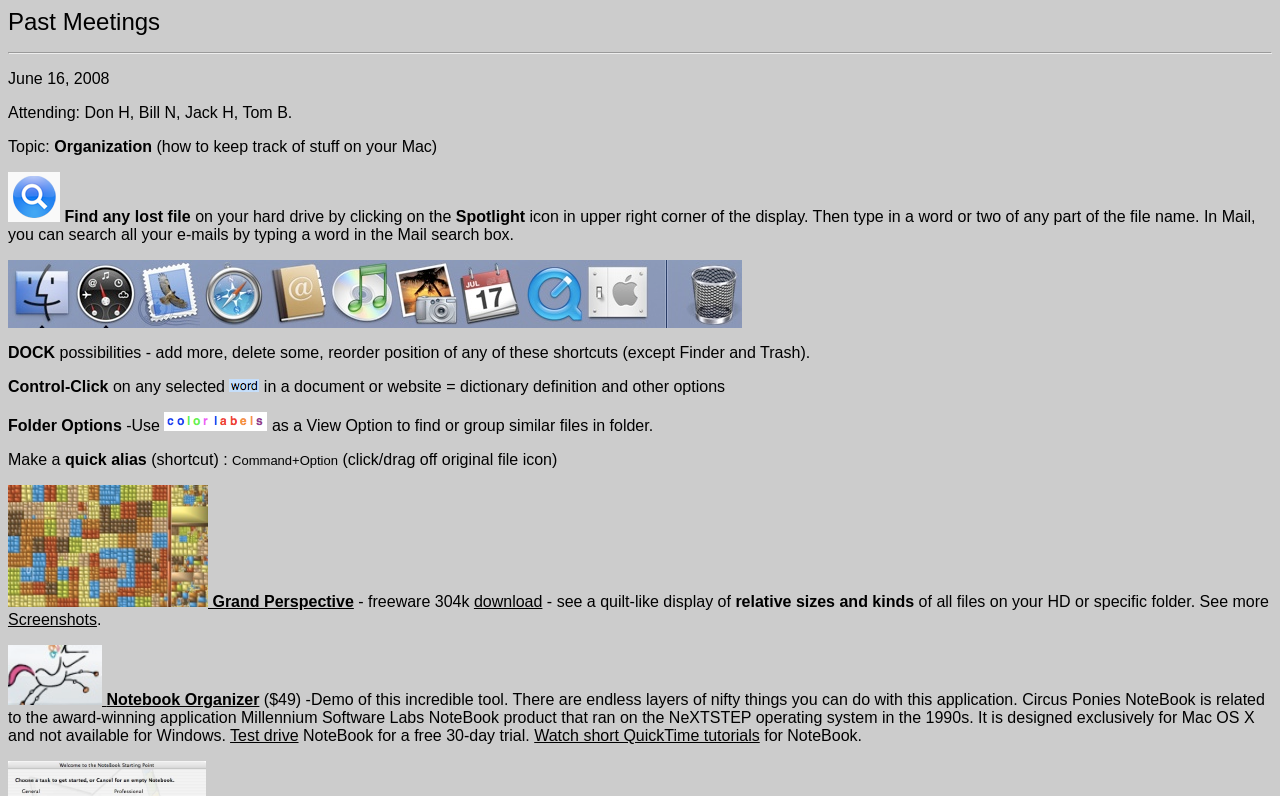What is the name of the application that can show a quilt-like display of relative sizes and kinds of all files on your HD or specific folder?
Answer the question with detailed information derived from the image.

The name of the application is 'Grand Perspective' which is mentioned in the link 'Grand Perspective' and is described as a freeware that can show a quilt-like display of relative sizes and kinds of all files on your HD or specific folder.